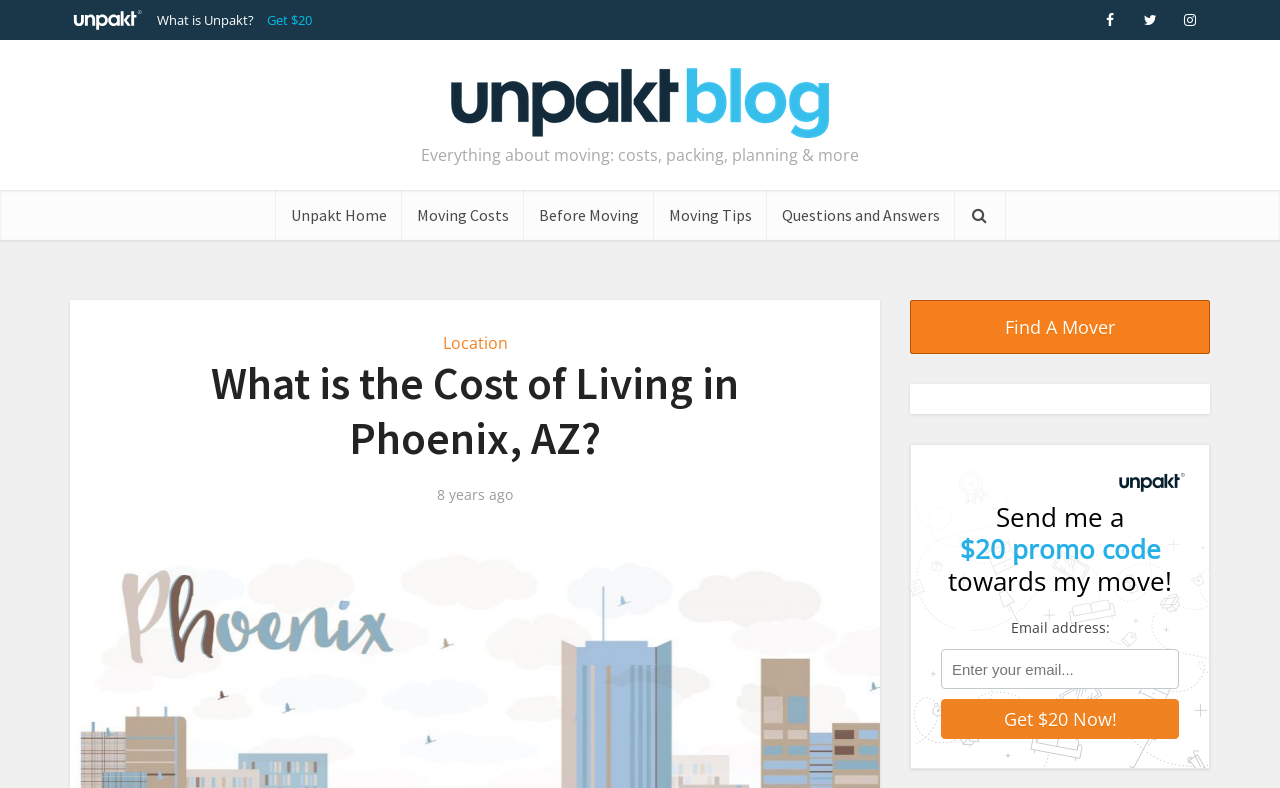Pinpoint the bounding box coordinates of the clickable area necessary to execute the following instruction: "Click on the Unpakt logo". The coordinates should be given as four float numbers between 0 and 1, namely [left, top, right, bottom].

[0.055, 0.0, 0.112, 0.052]